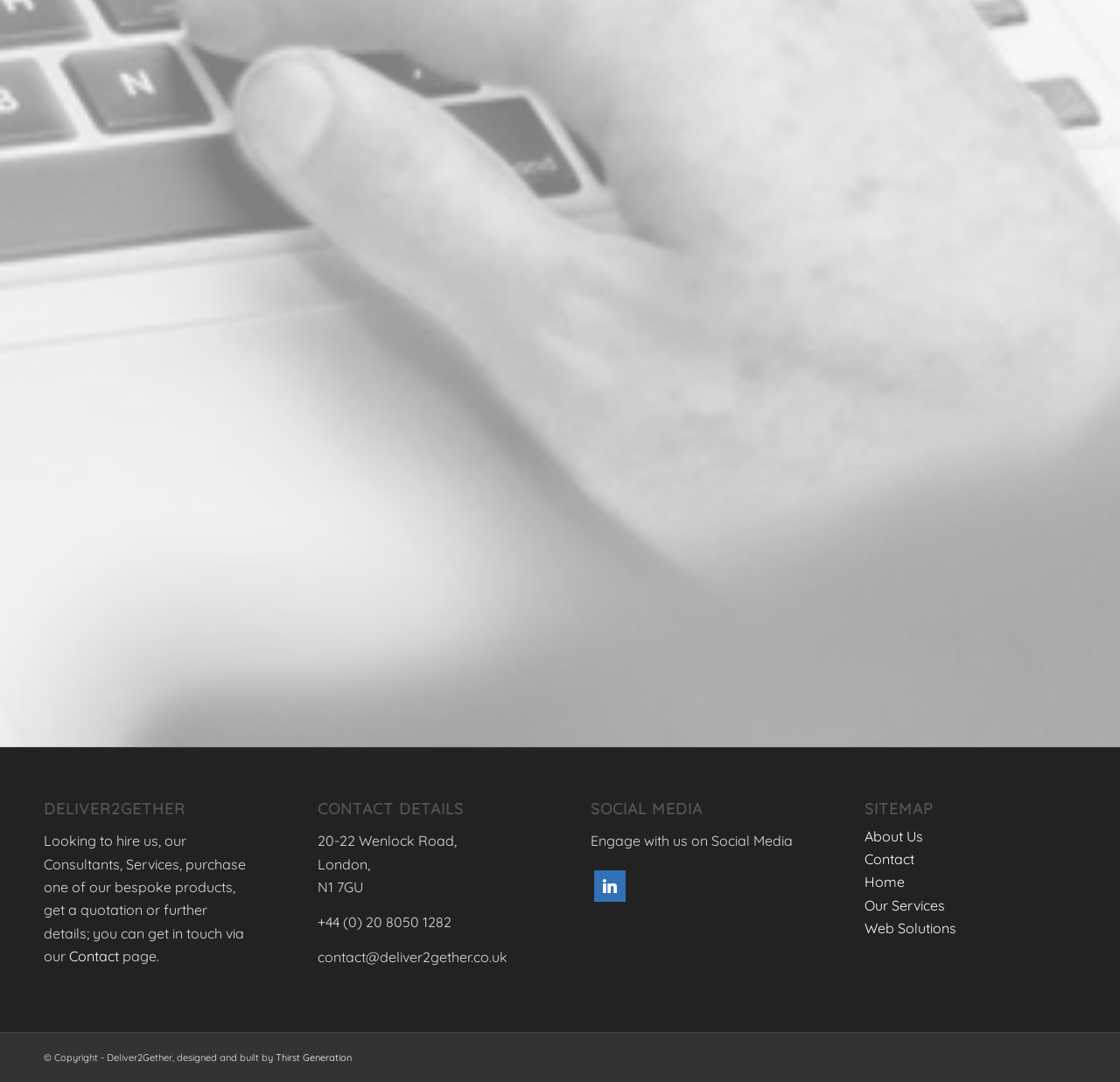Specify the bounding box coordinates (top-left x, top-left y, bottom-right x, bottom-right y) of the UI element in the screenshot that matches this description: Thirst Generation

[0.246, 0.972, 0.314, 0.983]